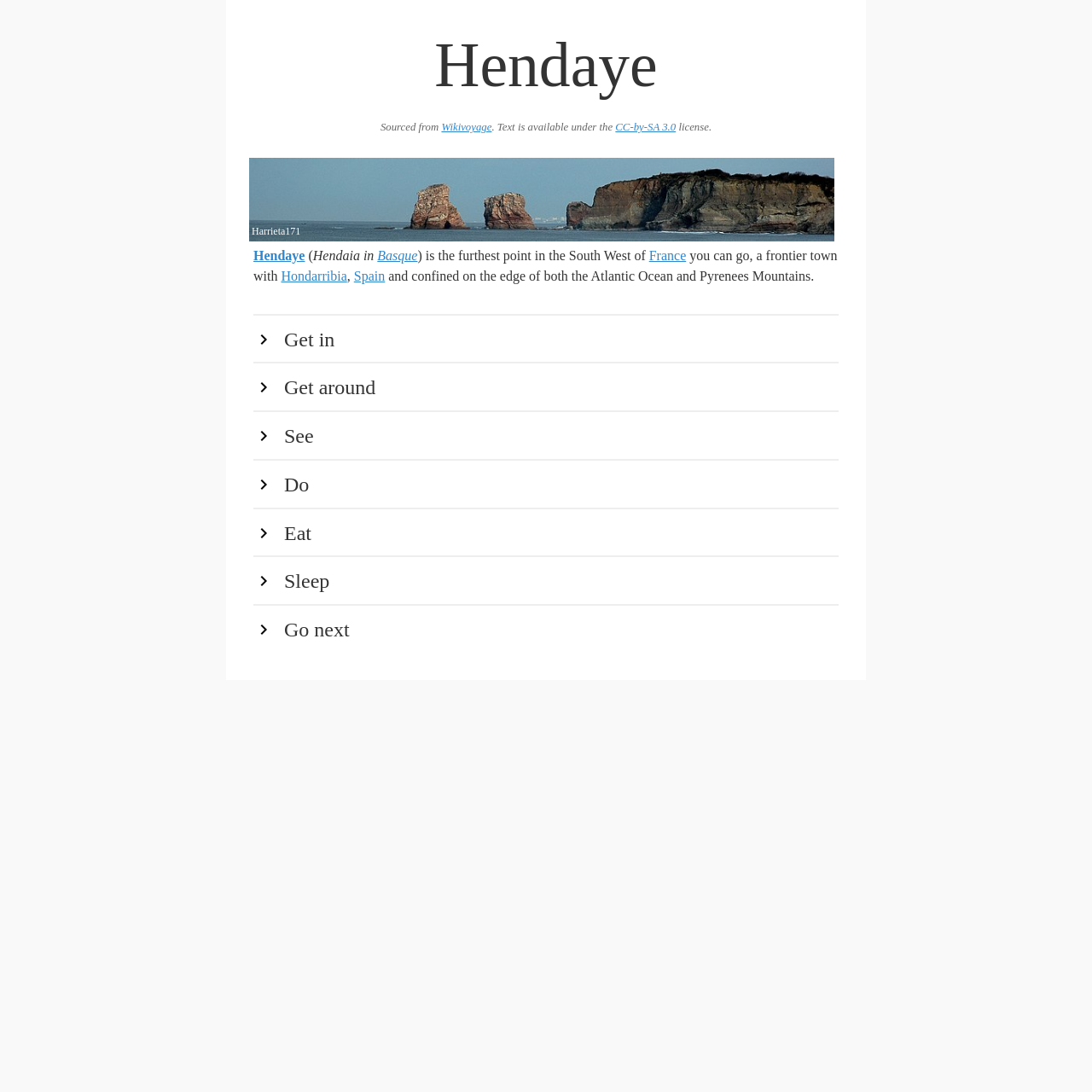Please find the bounding box coordinates of the element that needs to be clicked to perform the following instruction: "Get information about Hendaye in Basque". The bounding box coordinates should be four float numbers between 0 and 1, represented as [left, top, right, bottom].

[0.346, 0.227, 0.382, 0.24]